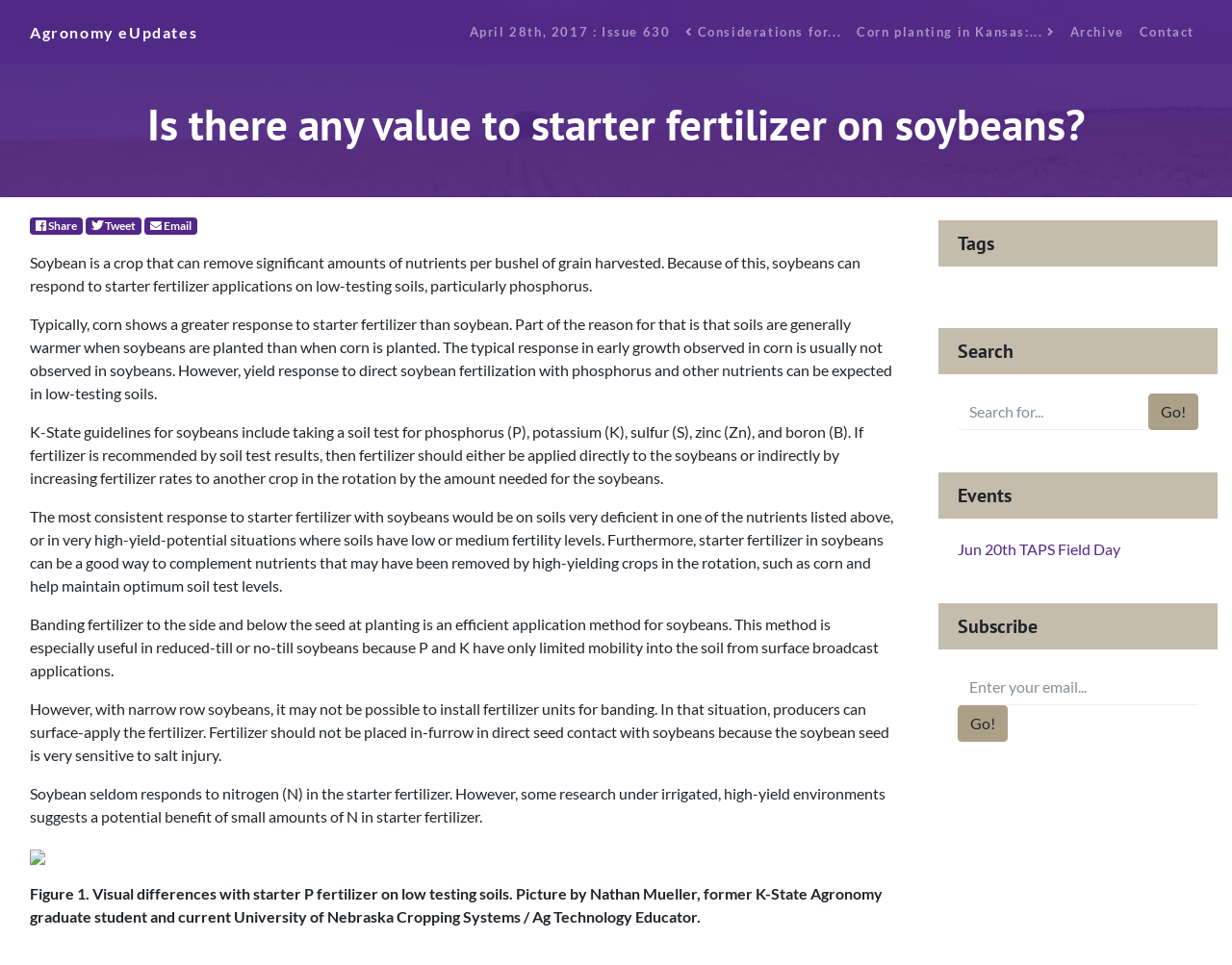Can you identify the bounding box coordinates of the clickable region needed to carry out this instruction: 'Share on Facebook'? The coordinates should be four float numbers within the range of 0 to 1, stated as [left, top, right, bottom].

[0.024, 0.225, 0.067, 0.243]